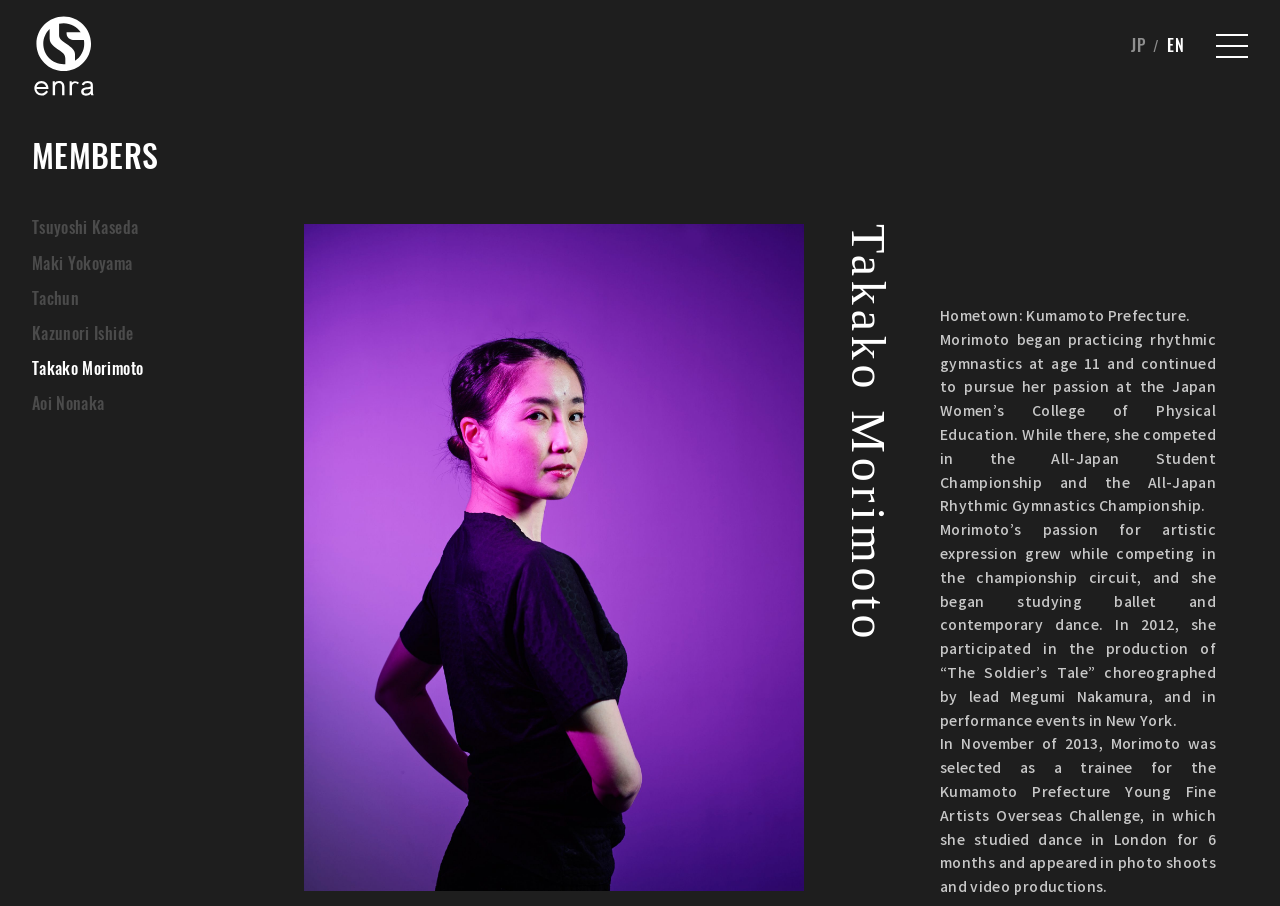Determine the bounding box coordinates of the region that needs to be clicked to achieve the task: "Click on MEMBERS".

[0.025, 0.141, 0.124, 0.201]